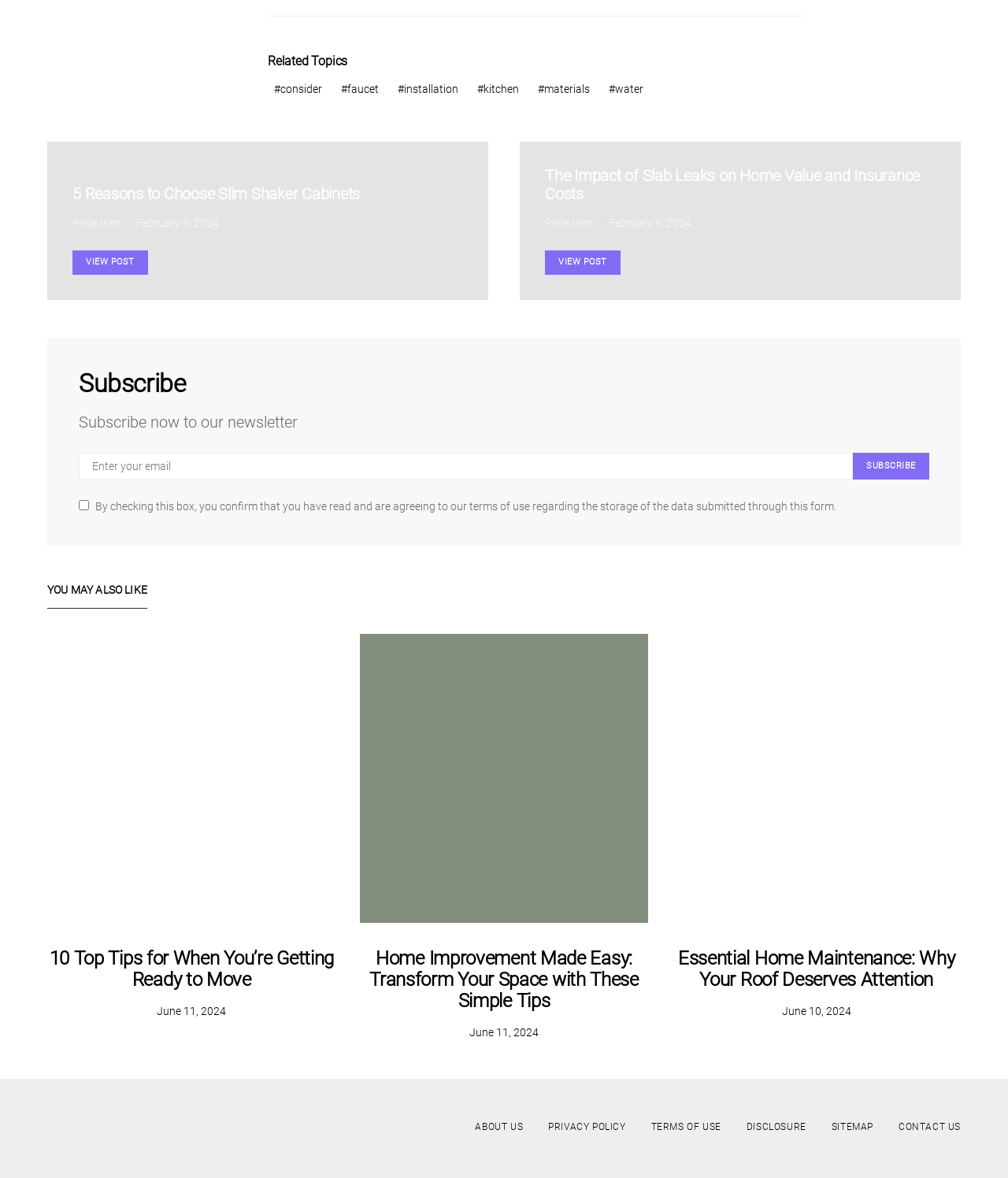Locate the bounding box of the UI element described by: "Learn more about computing sciences" in the given webpage screenshot.

None